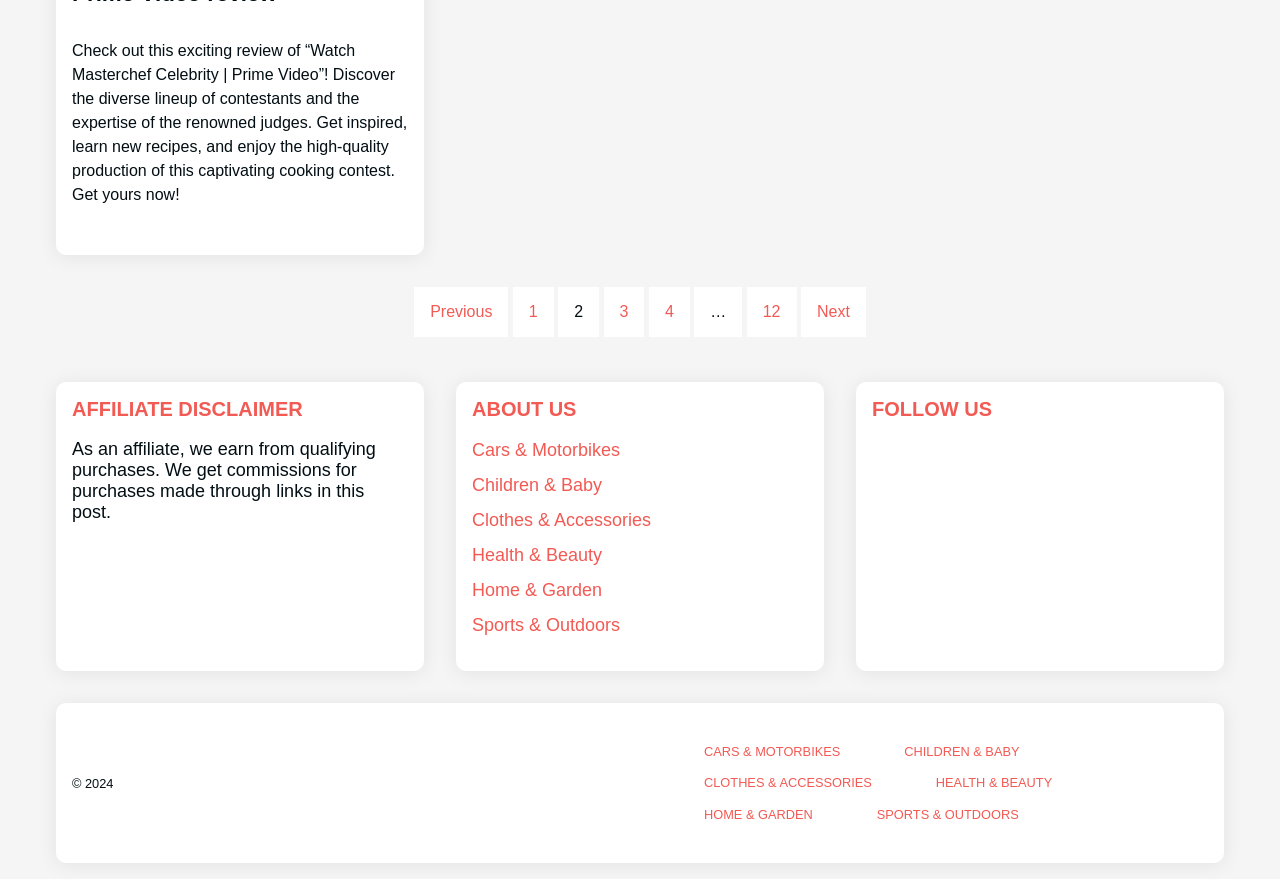What is the copyright year mentioned at the bottom?
Based on the image, provide a one-word or brief-phrase response.

2024